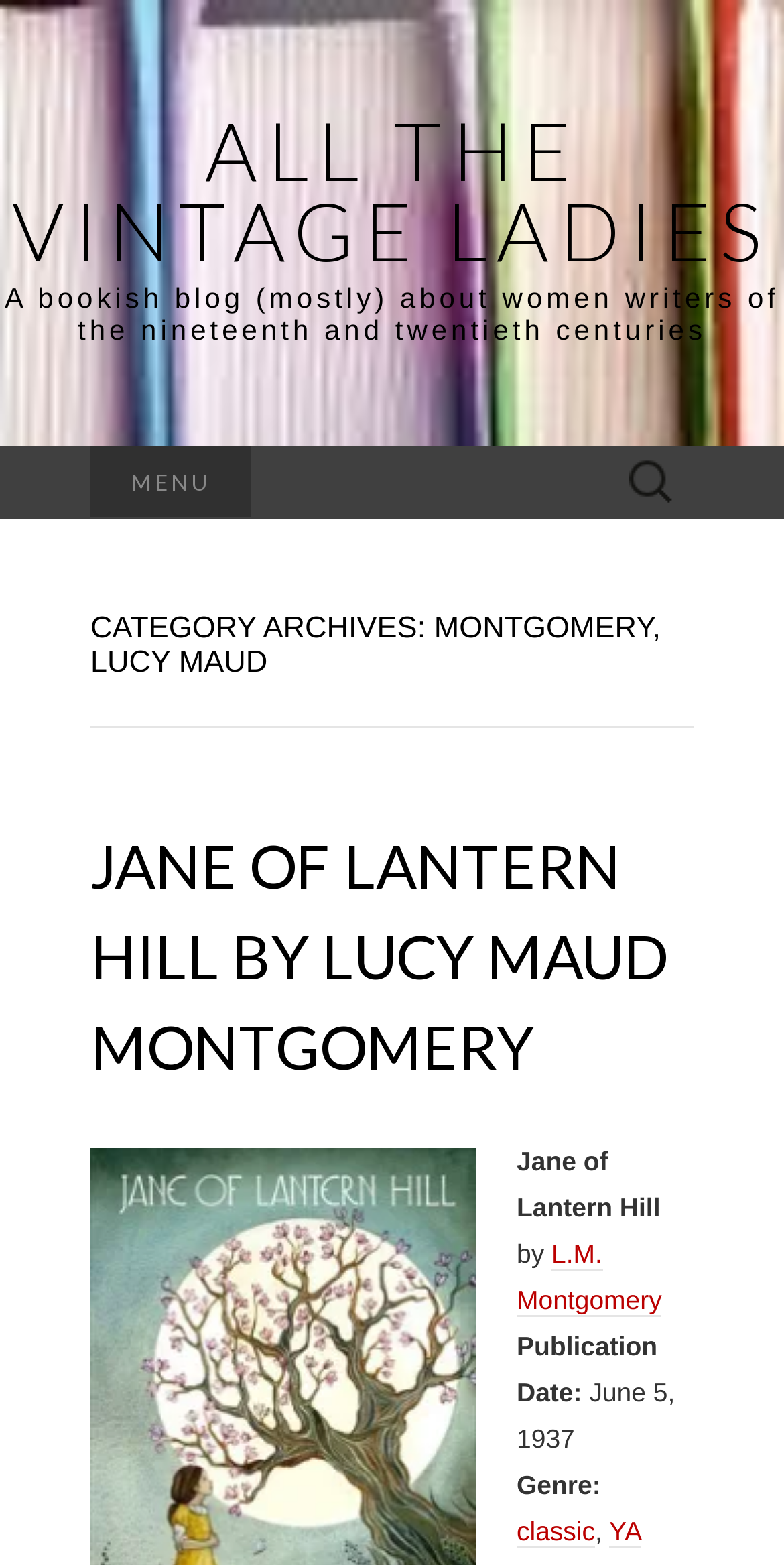Identify and provide the bounding box coordinates of the UI element described: "L.M. Montgomery". The coordinates should be formatted as [left, top, right, bottom], with each number being a float between 0 and 1.

[0.659, 0.791, 0.844, 0.842]